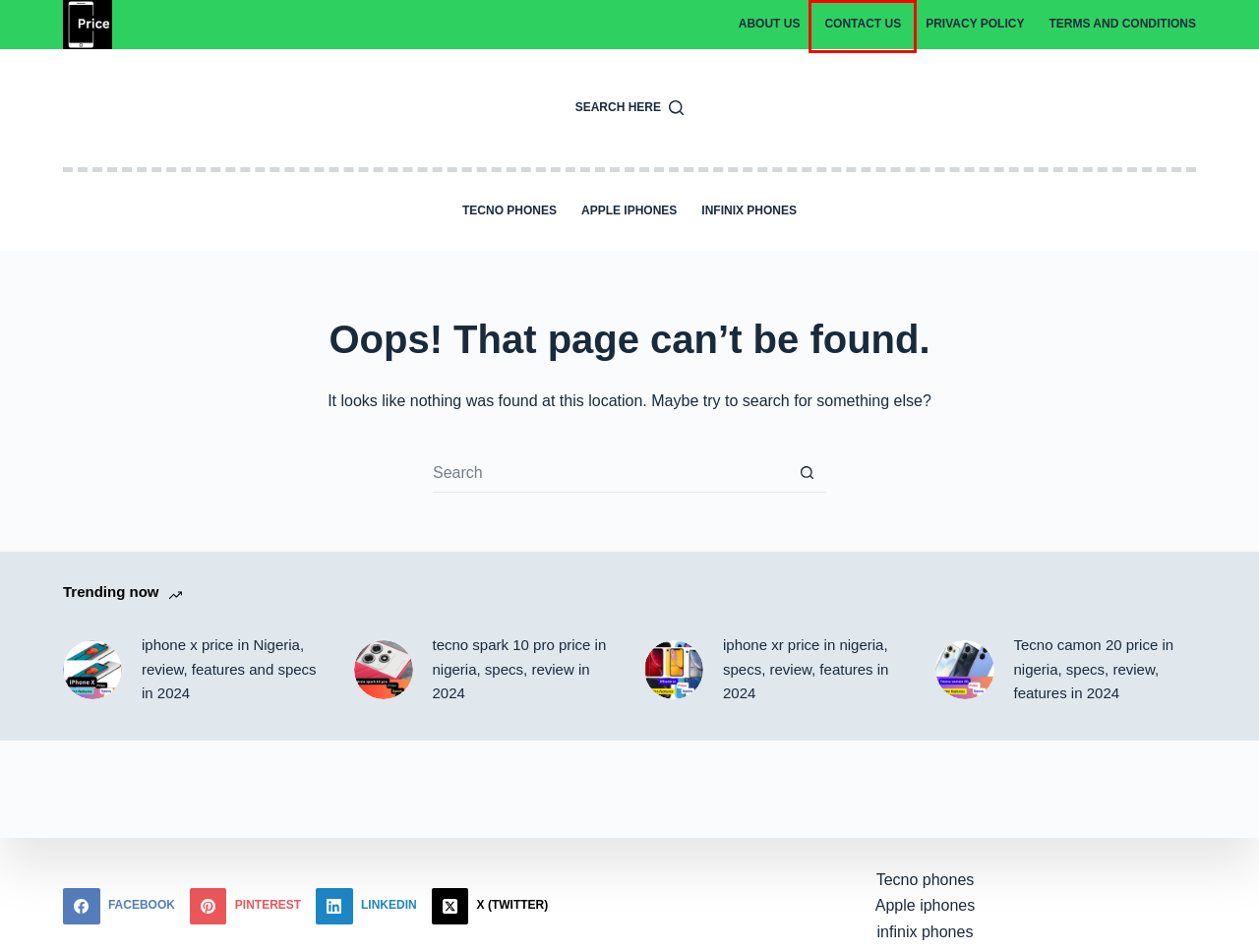You are presented with a screenshot of a webpage containing a red bounding box around a particular UI element. Select the best webpage description that matches the new webpage after clicking the element within the bounding box. Here are the candidates:
A. Tecno camon 20 price in nigeria, specs, review in 2024
B. Tecno phones - Best guide in nigeria
C. Privacy Policy
D. iphone x price in Nigeria, review, features, specs in 2024
E. infinix phones - Best guide in nigeria
F. Contact us
G. Terms and Conditions - Best guide in nigeria
H. Best guide in nigeria - Get your questions answered

F